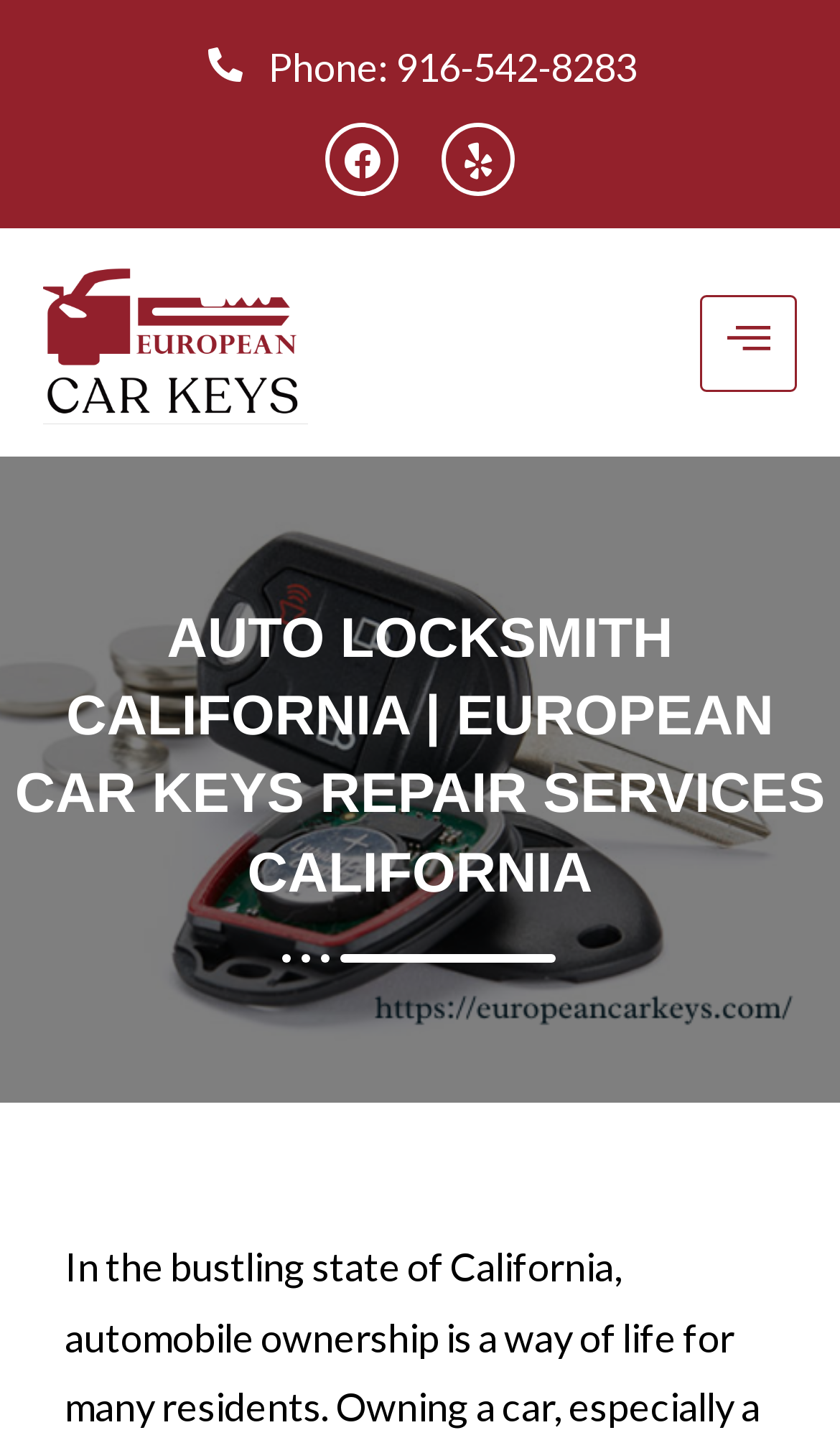From the given element description: "Facebook", find the bounding box for the UI element. Provide the coordinates as four float numbers between 0 and 1, in the order [left, top, right, bottom].

[0.387, 0.085, 0.474, 0.135]